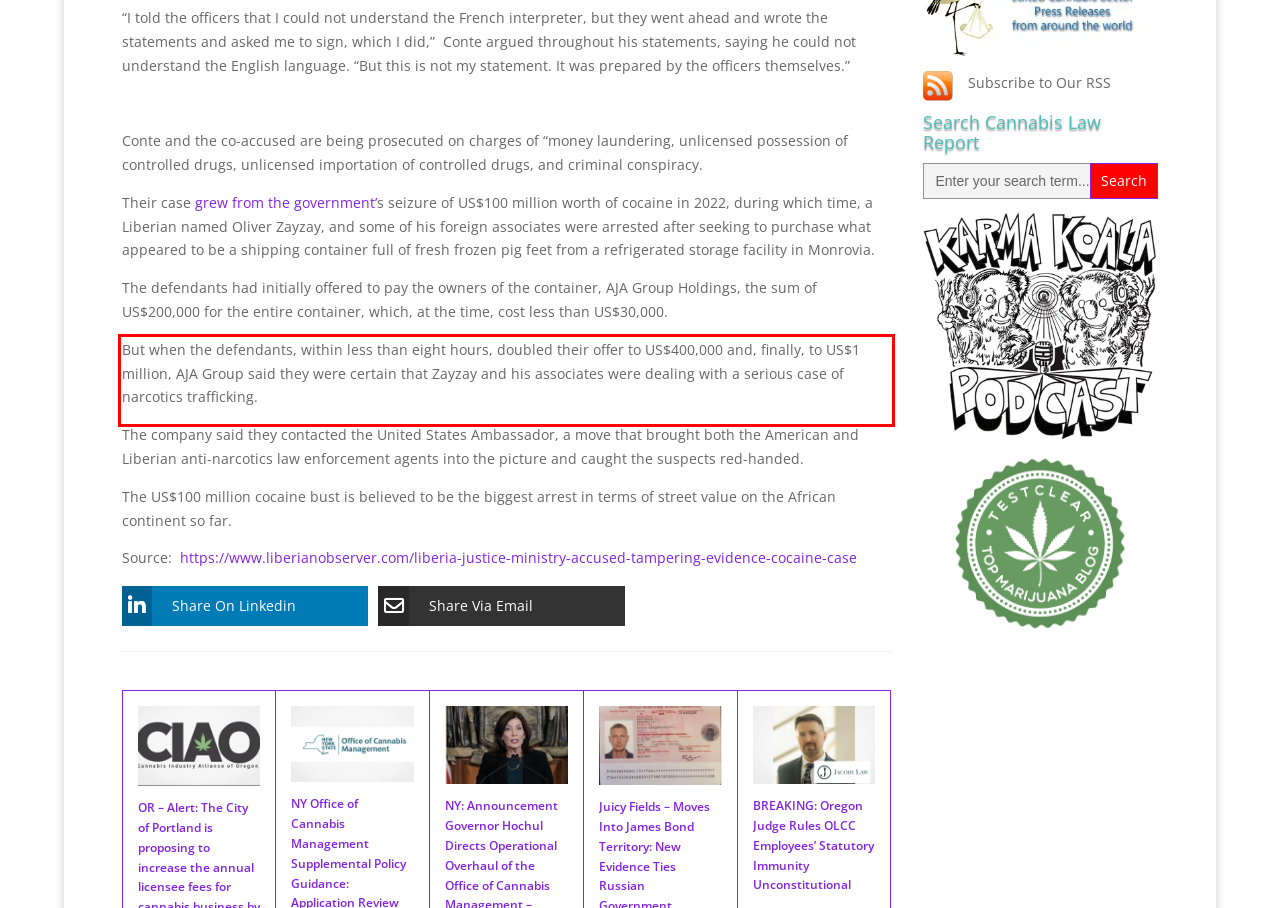The screenshot provided shows a webpage with a red bounding box. Apply OCR to the text within this red bounding box and provide the extracted content.

But when the defendants, within less than eight hours, doubled their offer to US$400,000 and, finally, to US$1 million, AJA Group said they were certain that Zayzay and his associates were dealing with a serious case of narcotics trafficking.